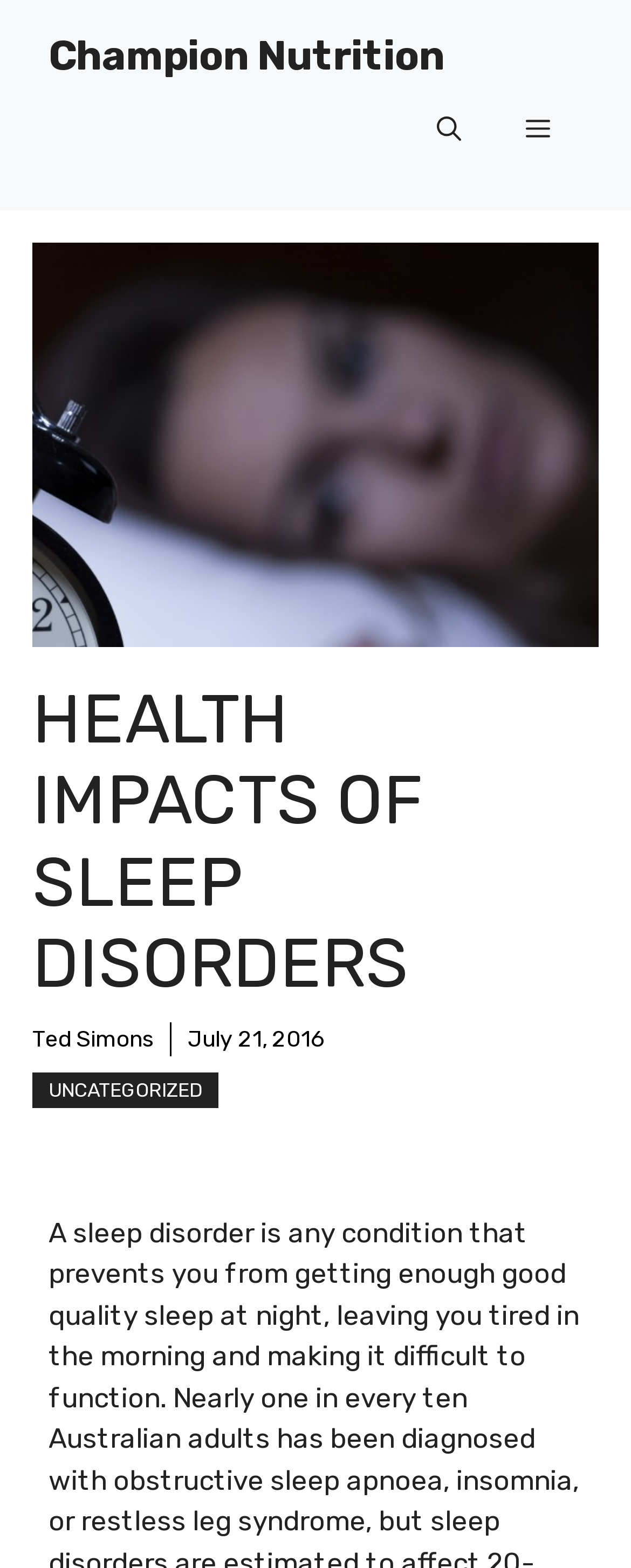Please find the main title text of this webpage.

HEALTH IMPACTS OF SLEEP DISORDERS